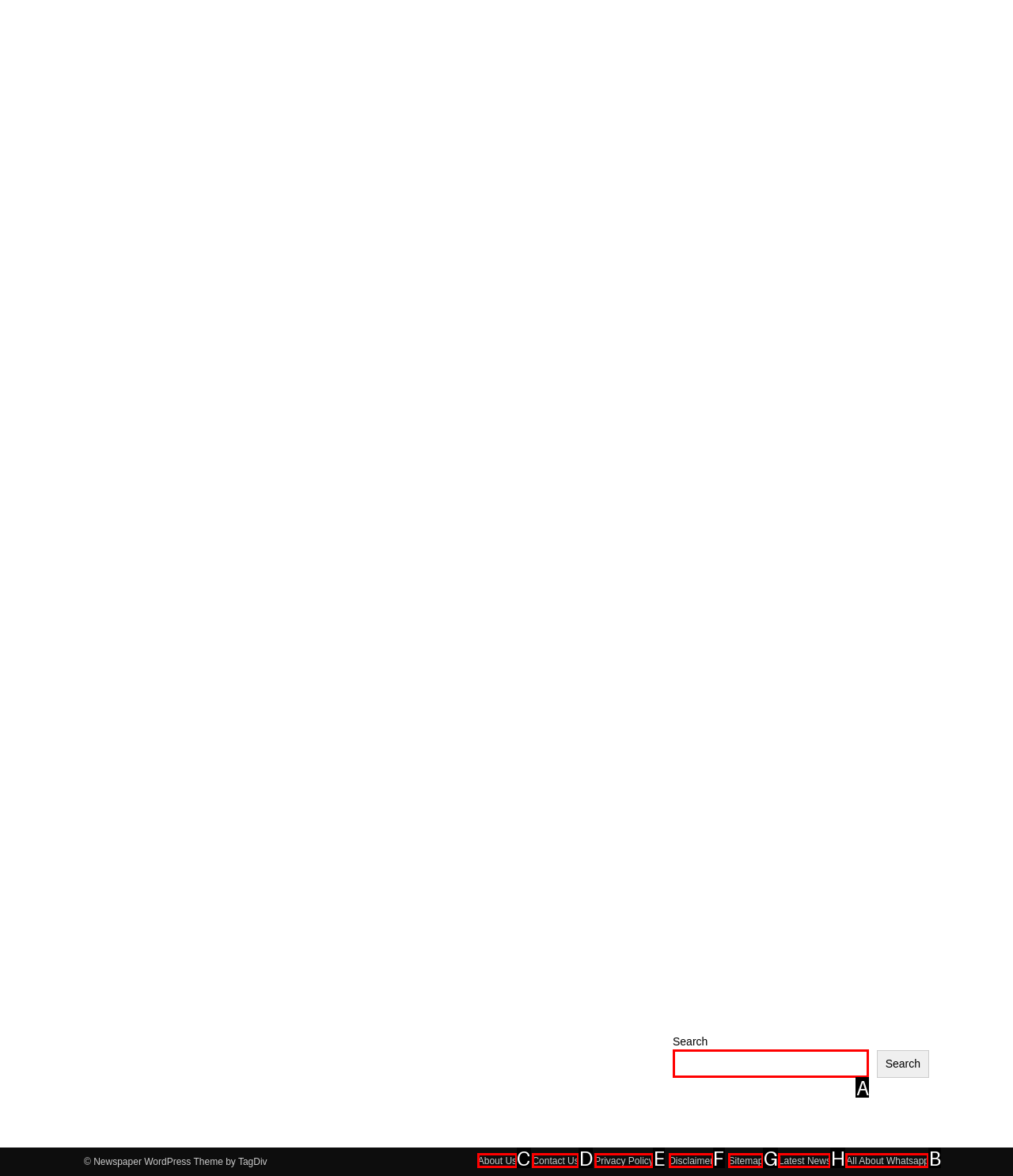Identify the HTML element to click to execute this task: read about Whatsapp Respond with the letter corresponding to the proper option.

B